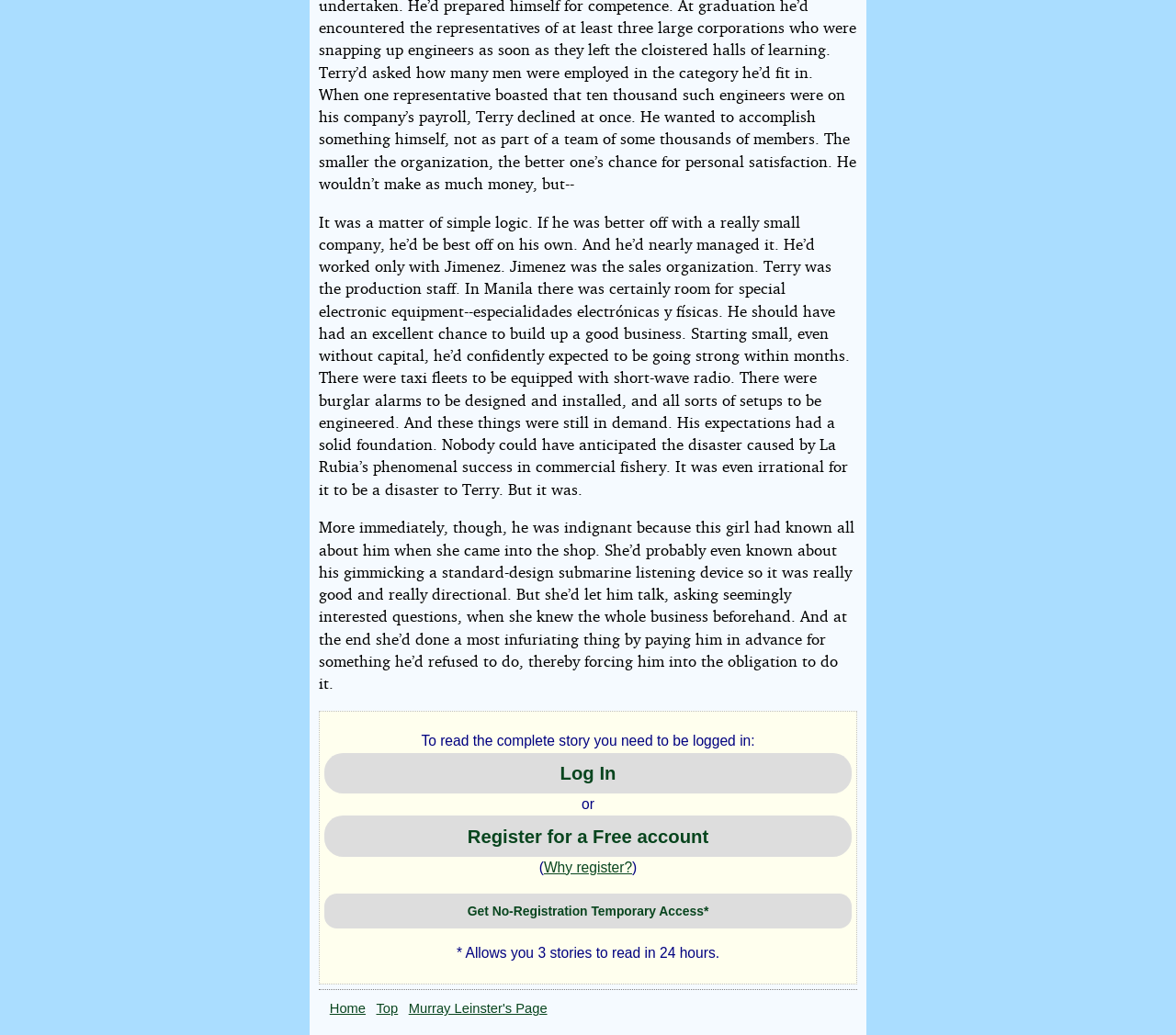Respond to the question below with a concise word or phrase:
What is the purpose of the 'Register for a Free account' link?

Create an account